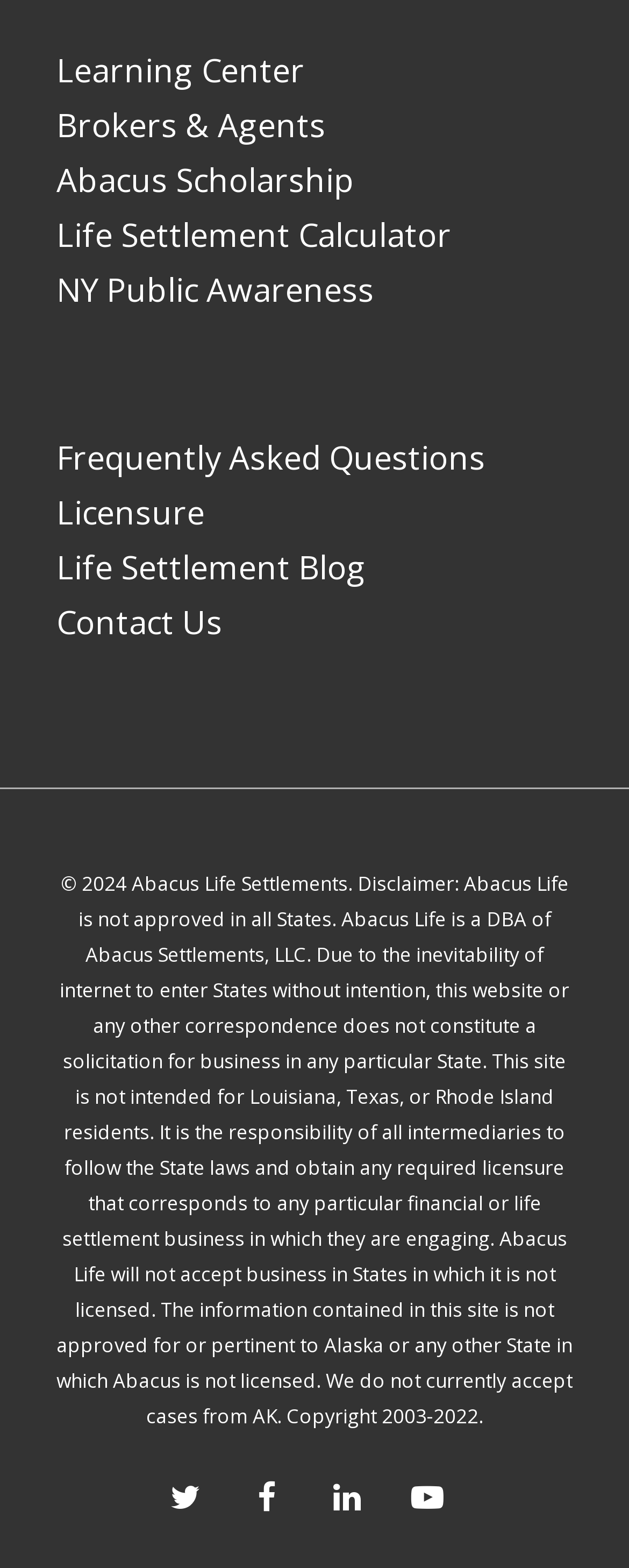Are there any states where Abacus Life is not licensed?
Using the image provided, answer with just one word or phrase.

Yes